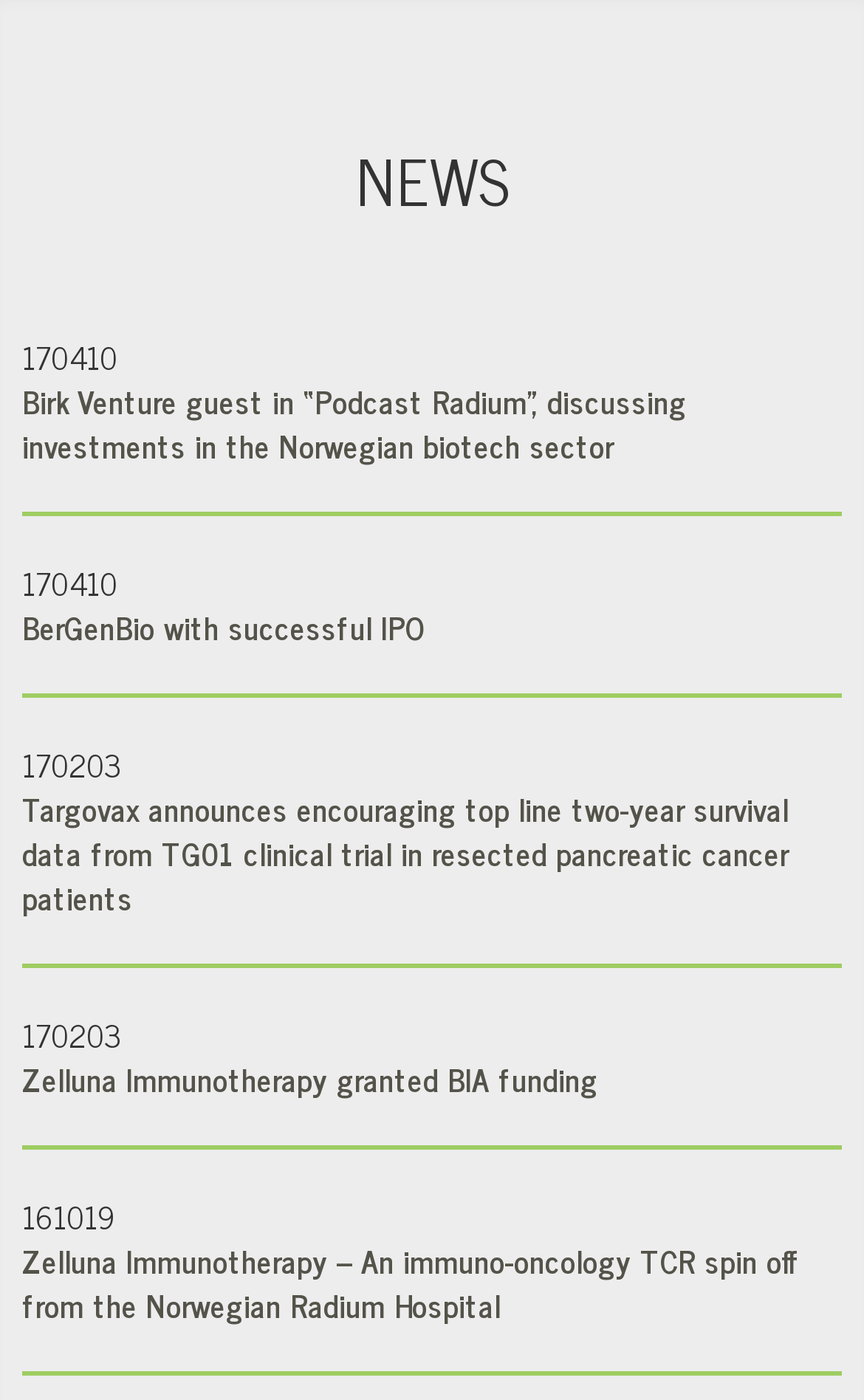Respond to the following question with a brief word or phrase:
How many news articles are listed?

6